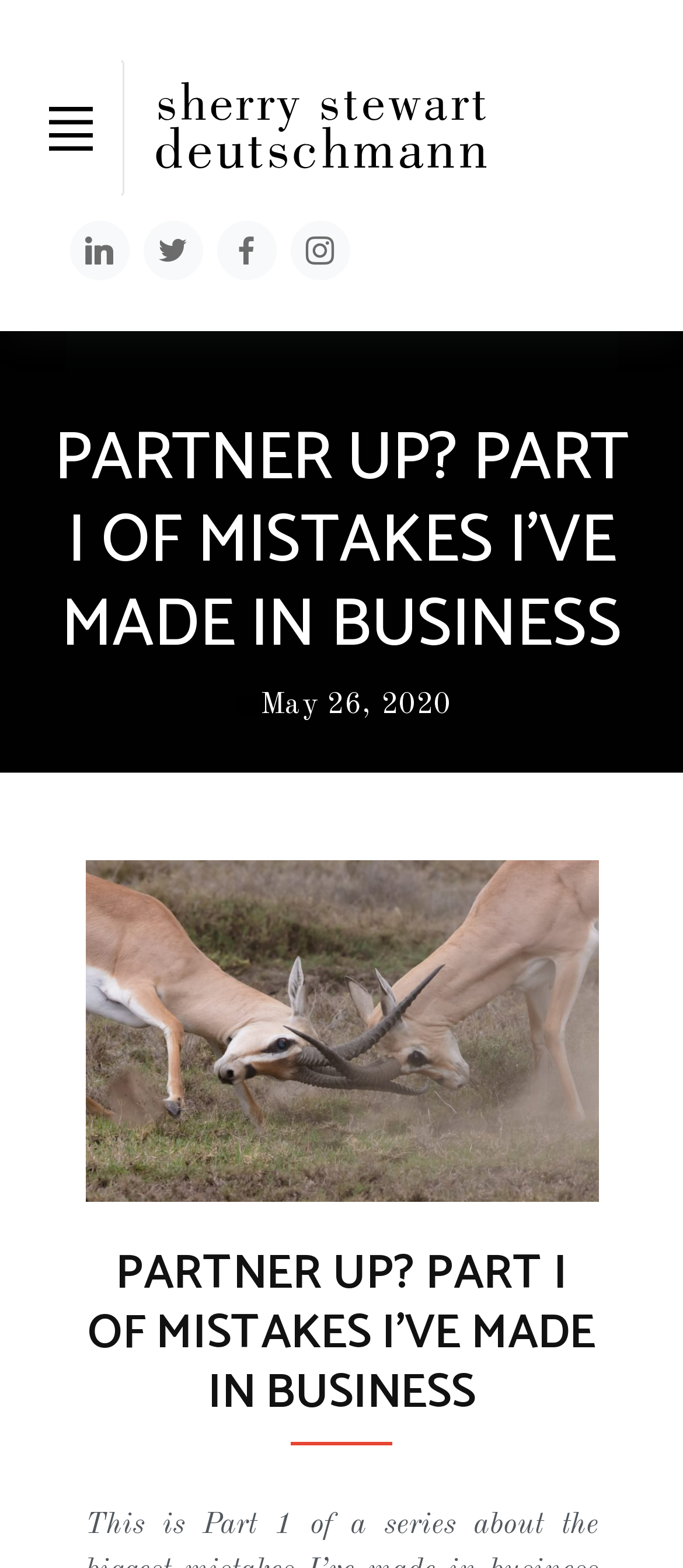From the webpage screenshot, predict the bounding box of the UI element that matches this description: "May 26, 2020".

[0.381, 0.44, 0.66, 0.459]